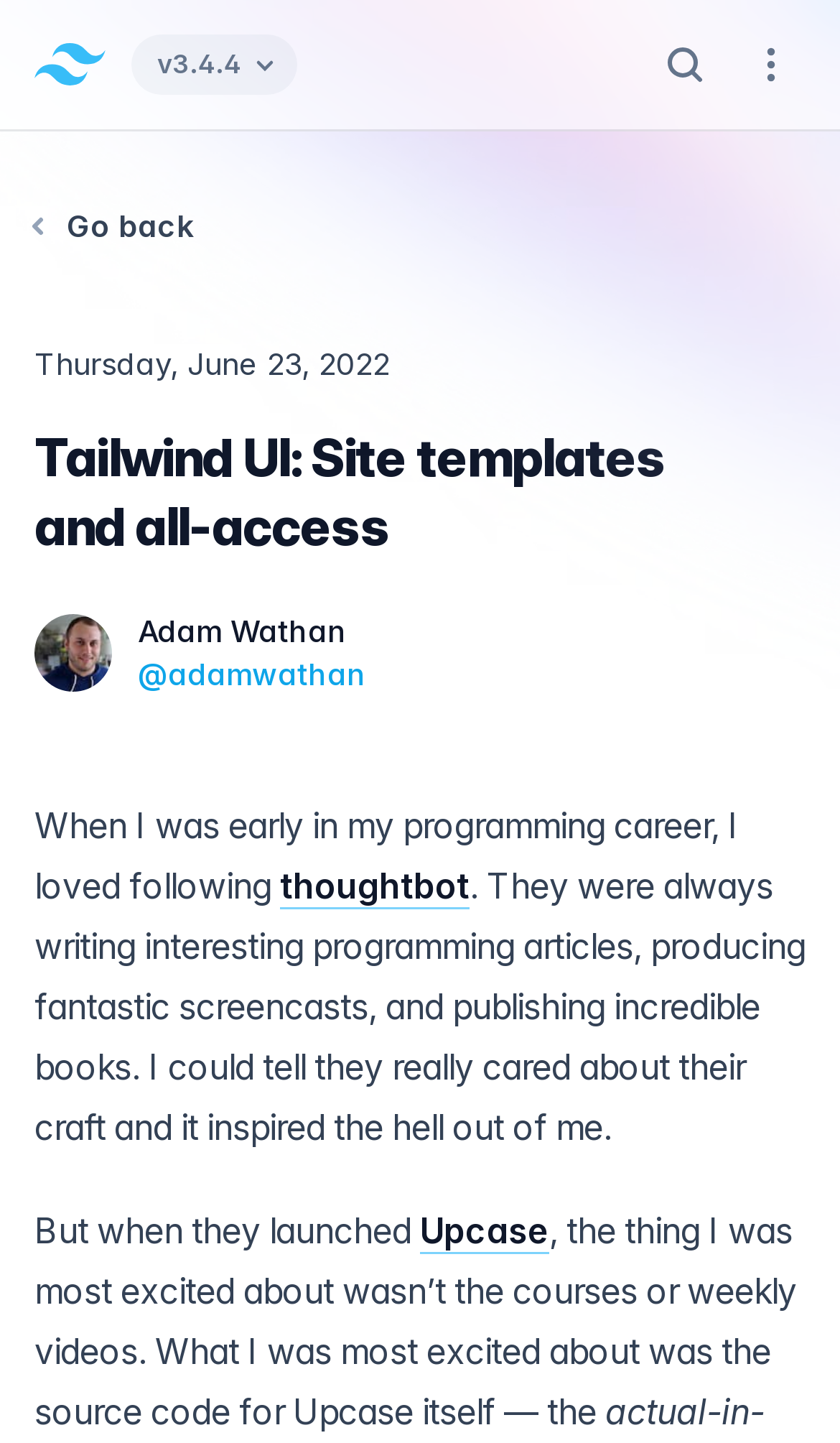Point out the bounding box coordinates of the section to click in order to follow this instruction: "Navigate to other pages".

[0.877, 0.021, 0.959, 0.069]